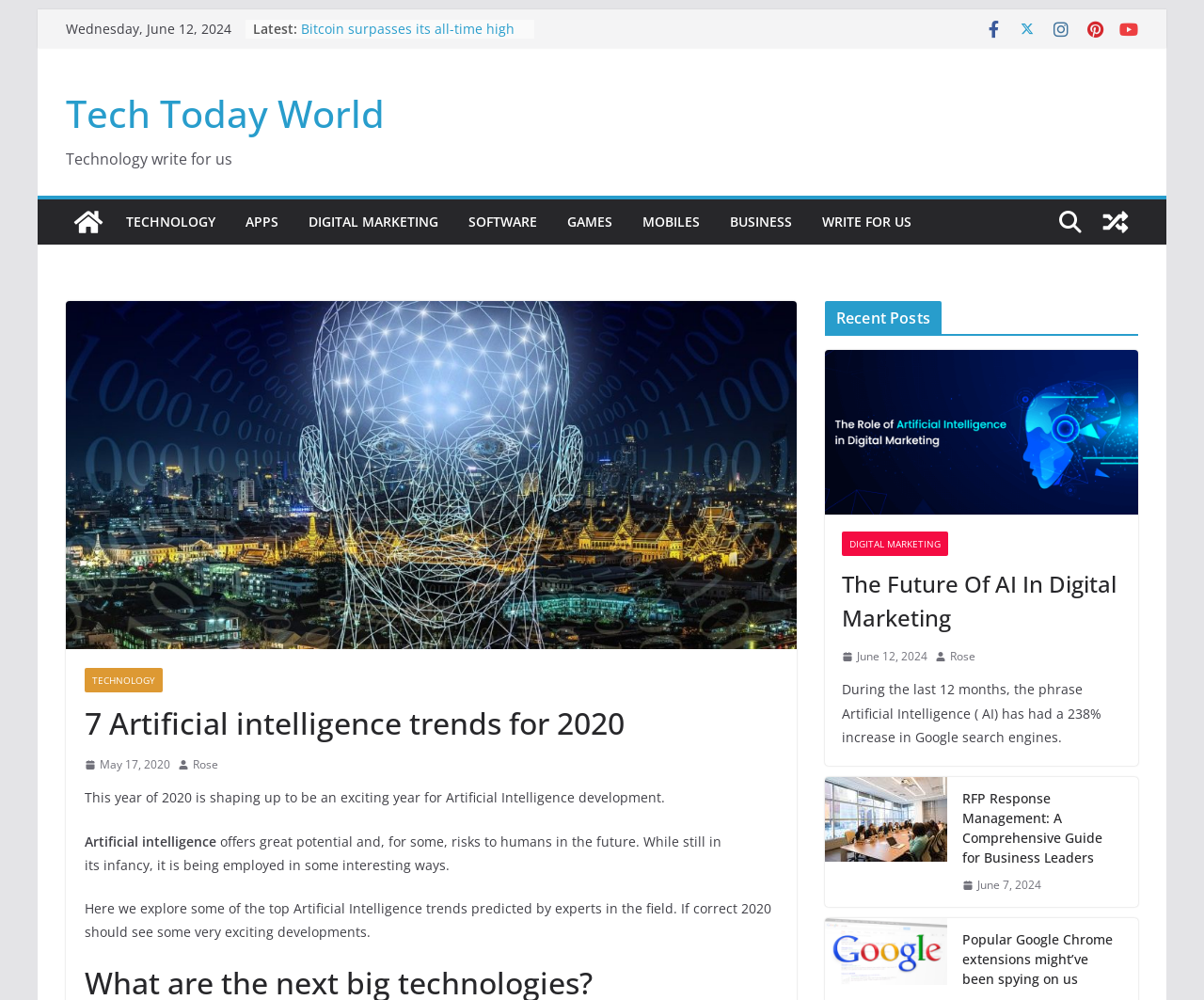What is the date of the latest post?
Refer to the image and provide a one-word or short phrase answer.

June 12, 2024